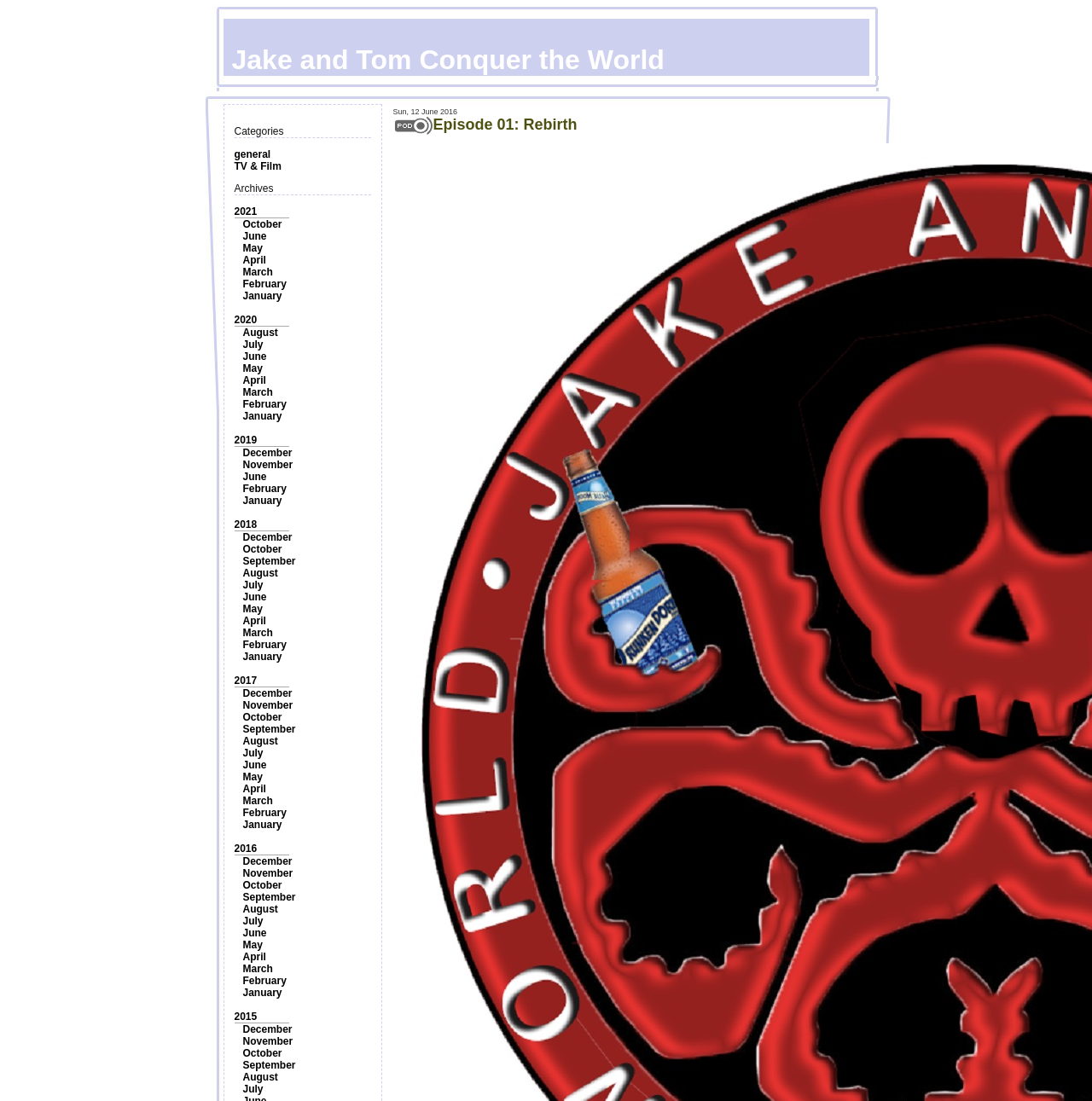How many months are listed under 2021 archives?
Refer to the image and give a detailed answer to the question.

The number of months listed under 2021 archives can be determined by looking at the links under the '2021' heading, where only 'October' is listed.